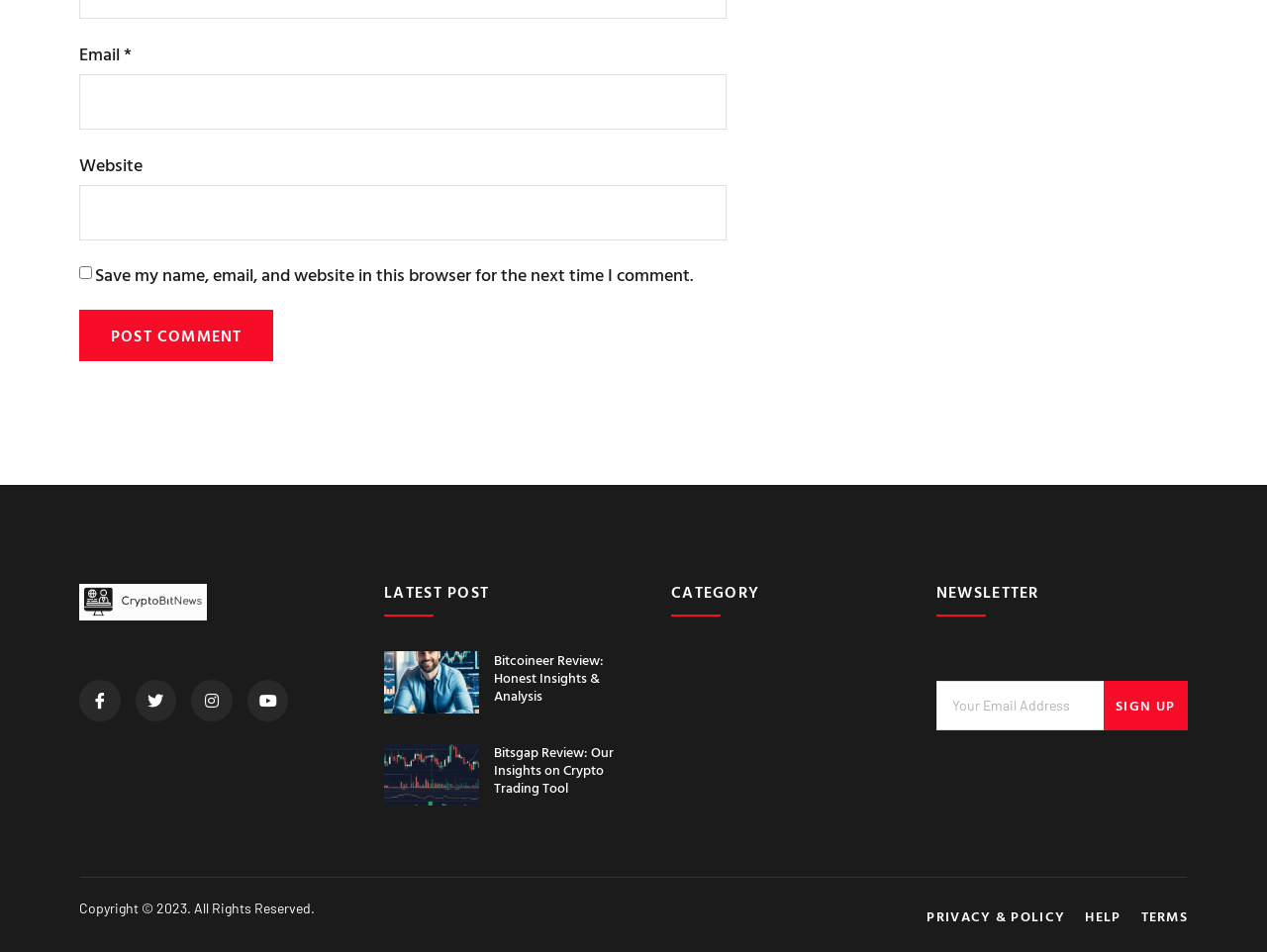Answer the question with a single word or phrase: 
What is the category heading?

CATEGORY